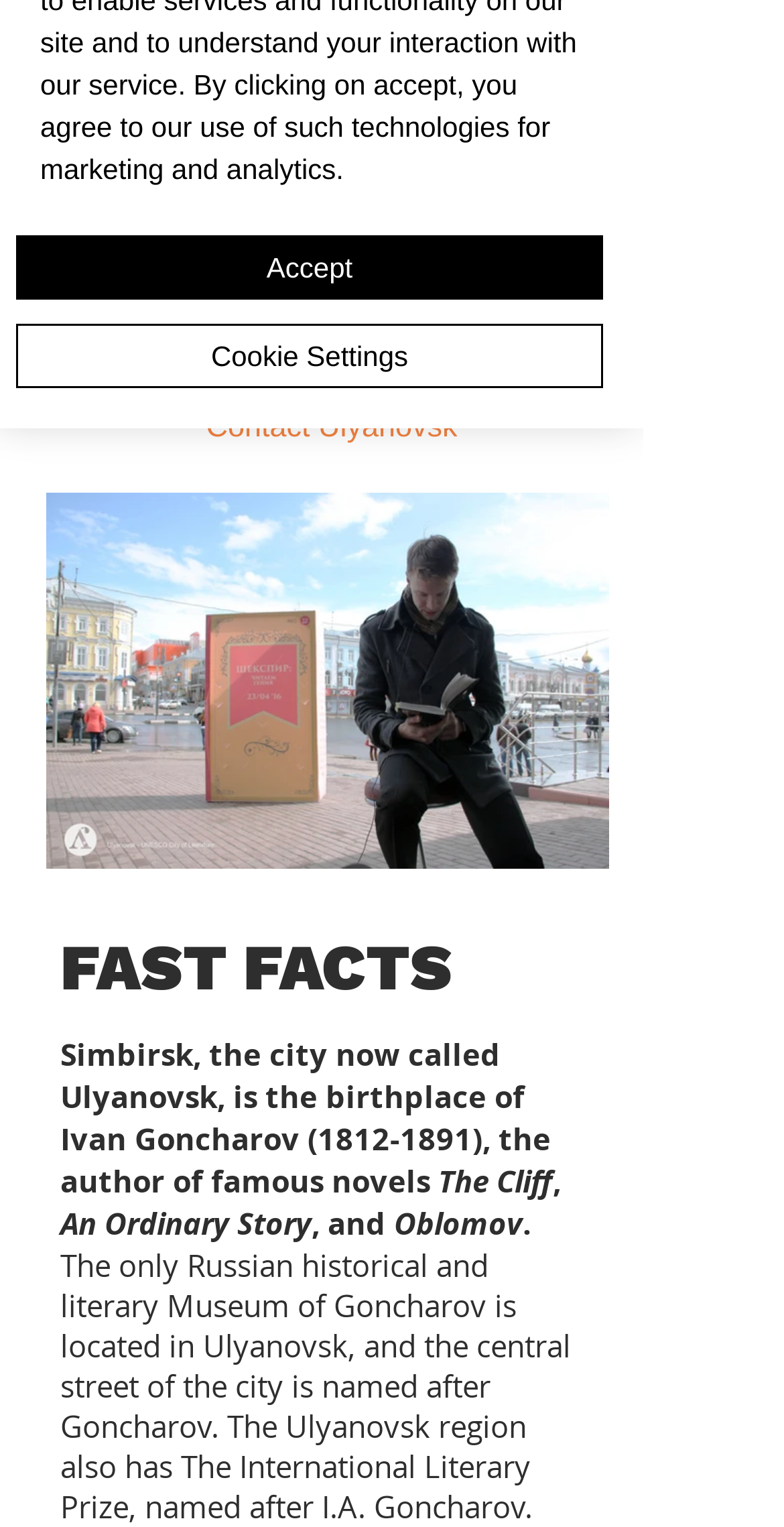Predict the bounding box for the UI component with the following description: "Email".

[0.274, 0.219, 0.547, 0.281]